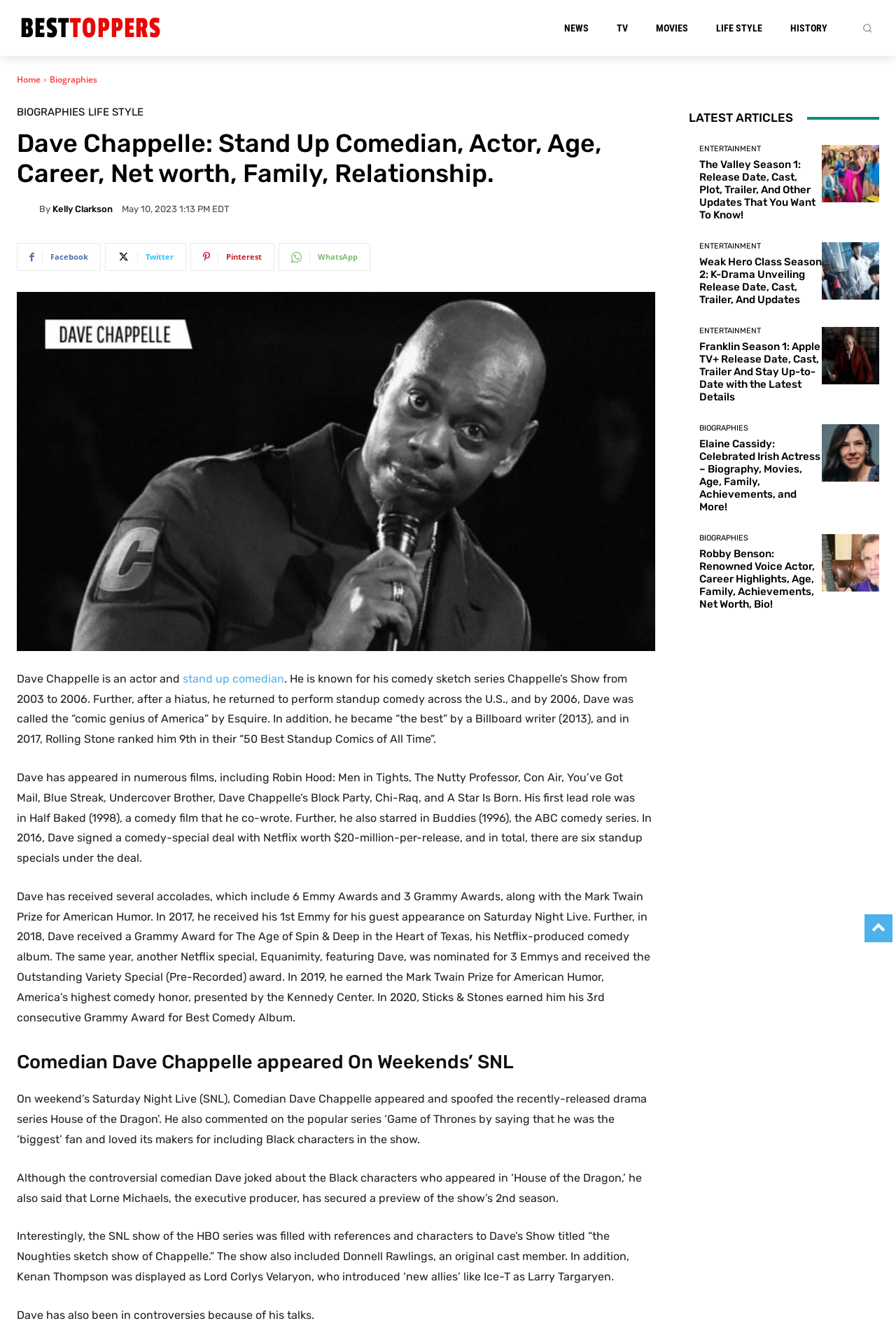Provide a single word or phrase to answer the given question: 
What is the name of the drama series that Dave Chappelle spoofed on SNL?

House of the Dragon